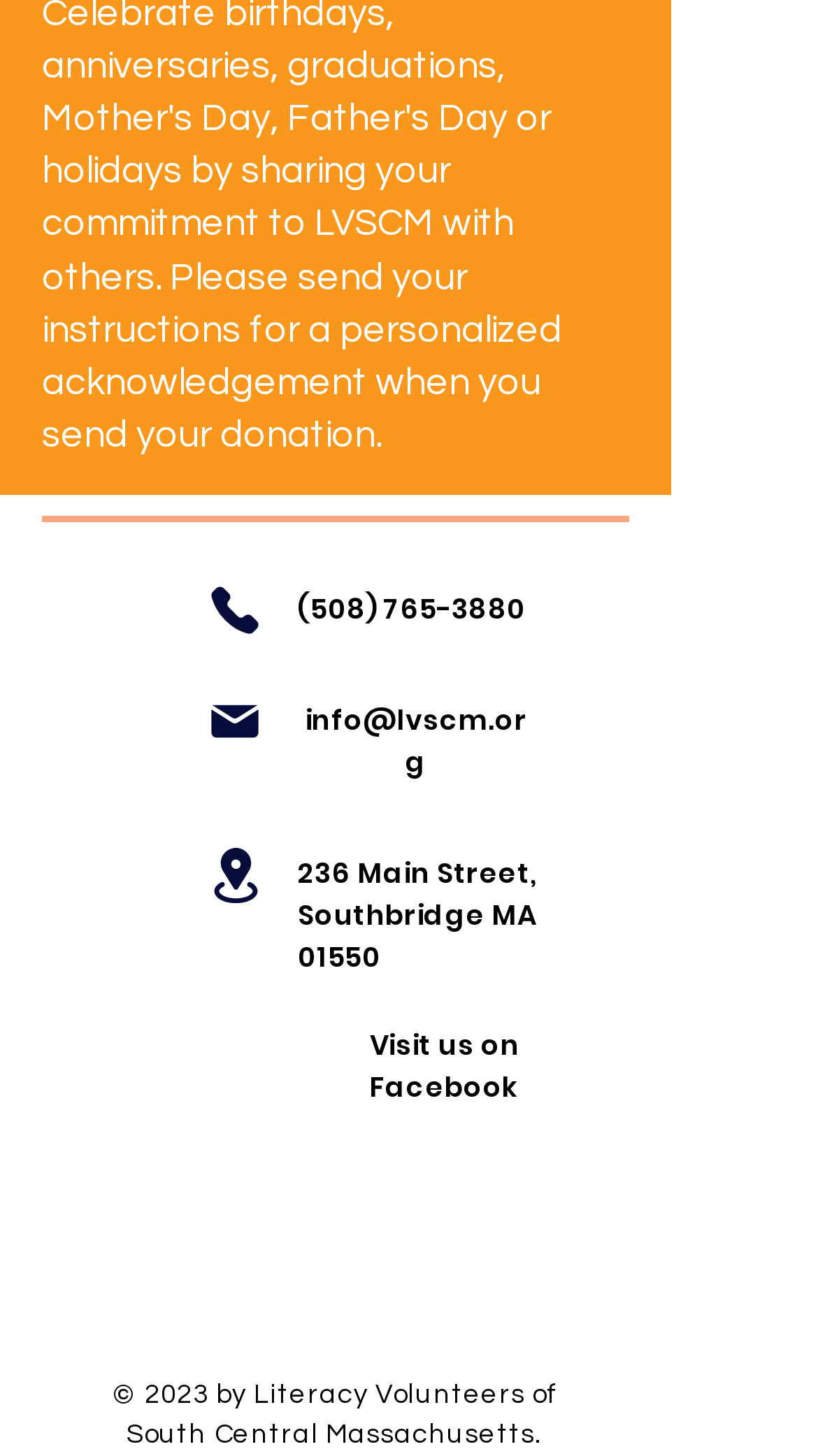What is the phone number?
Kindly give a detailed and elaborate answer to the question.

The phone number can be found in the heading element with the text '(508) 765-3880', which is located at the top of the page.